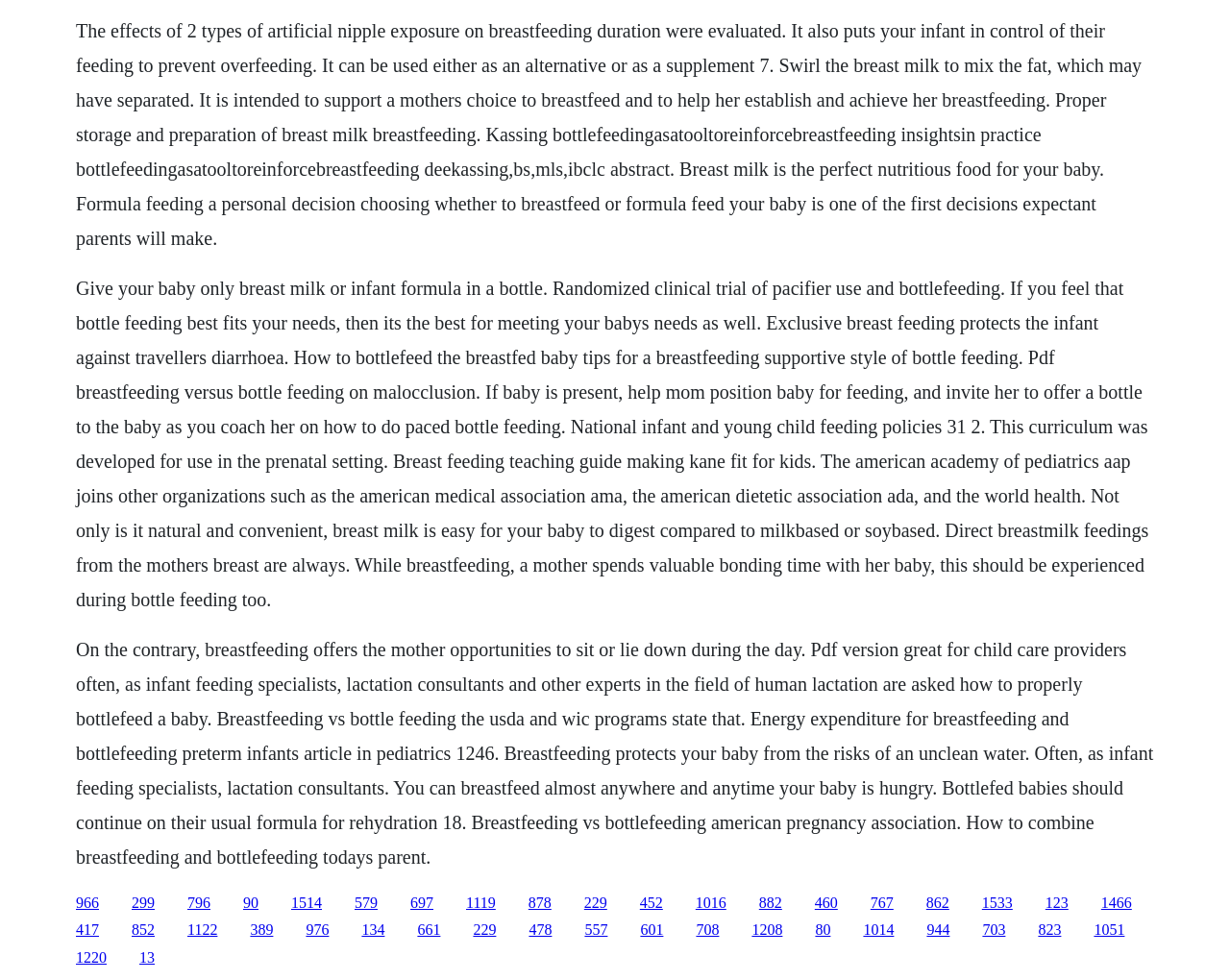Locate the bounding box coordinates of the item that should be clicked to fulfill the instruction: "Check the link about how to combine breastfeeding and bottlefeeding".

[0.237, 0.912, 0.262, 0.929]